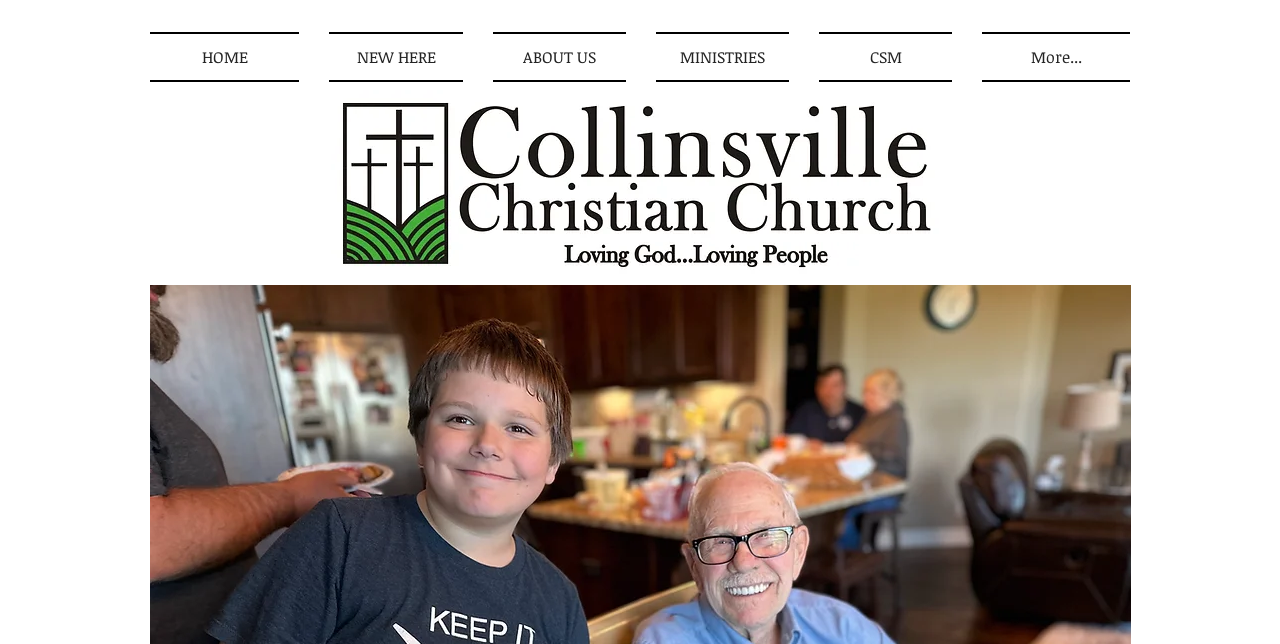How many elements are there in the top navigation bar?
Please provide an in-depth and detailed response to the question.

I counted the number of elements under the 'Site' navigation element, which are 6 links ('HOME', 'NEW HERE', 'ABOUT US', 'MINISTRIES', 'CSM', and 'More...') and 1 generic element ('Site'). There are 7 elements in total in the top navigation bar.